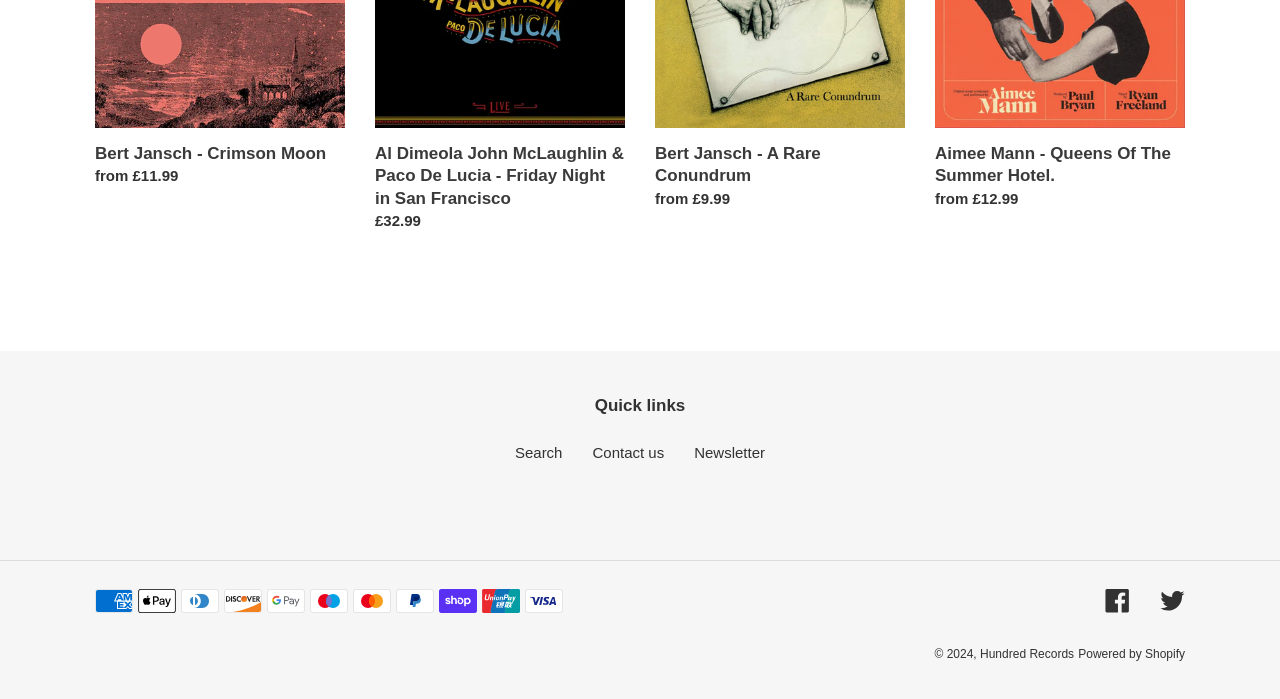Return the bounding box coordinates of the UI element that corresponds to this description: "Newsletter". The coordinates must be given as four float numbers in the range of 0 and 1, [left, top, right, bottom].

[0.542, 0.636, 0.598, 0.66]